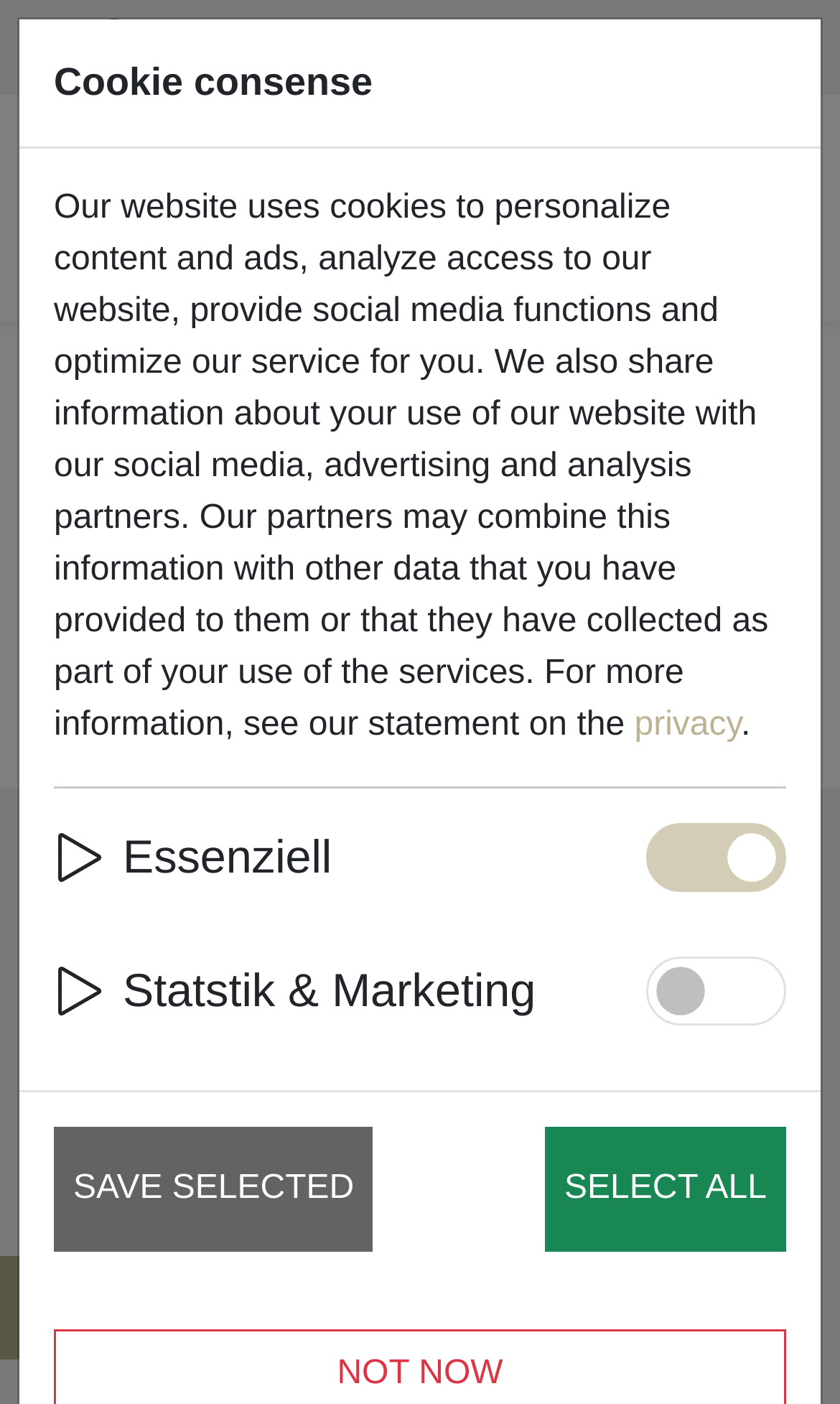Determine the bounding box for the described UI element: "← What do You See?".

None